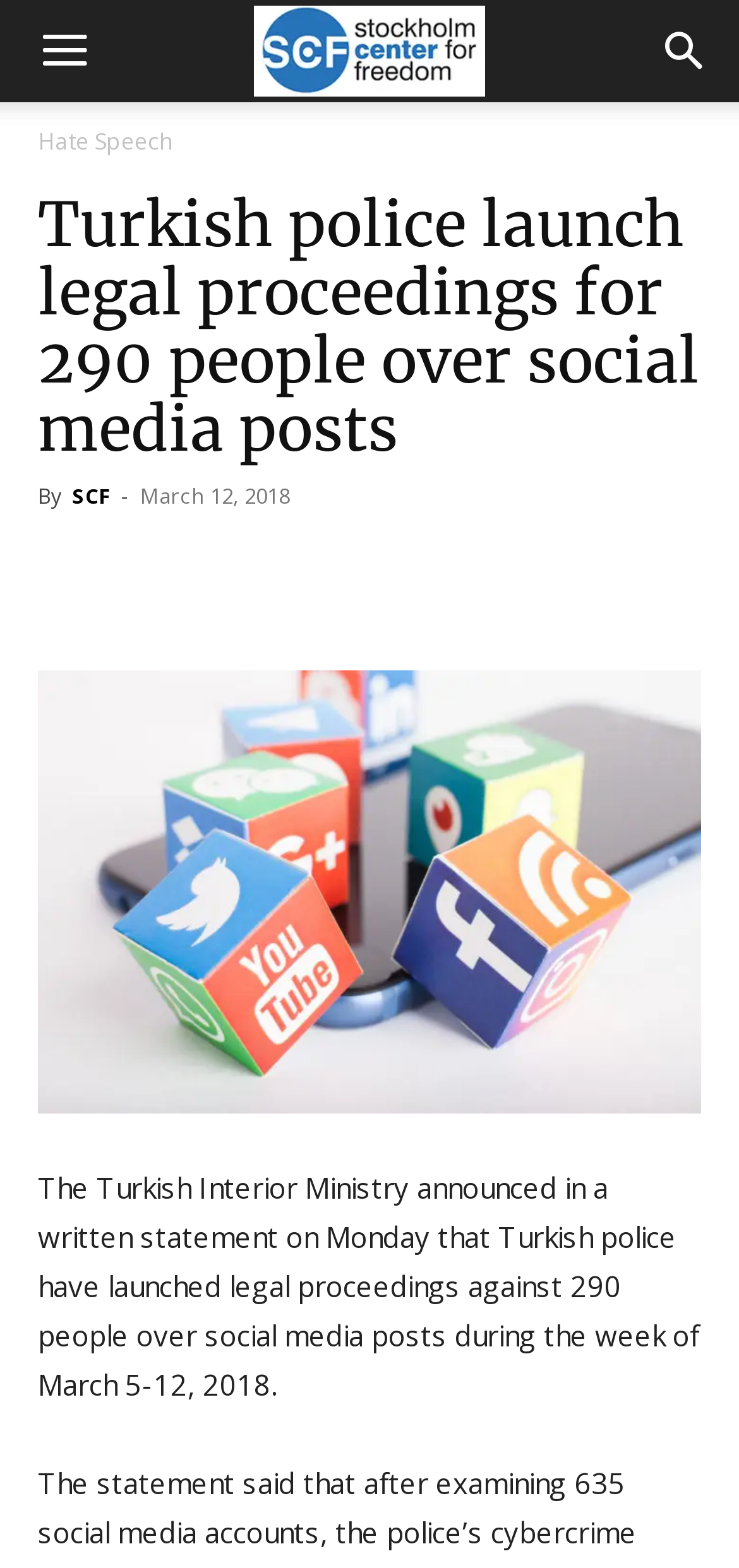Locate the bounding box coordinates of the area to click to fulfill this instruction: "Visit the SCF website". The bounding box should be presented as four float numbers between 0 and 1, in the order [left, top, right, bottom].

[0.097, 0.307, 0.149, 0.325]